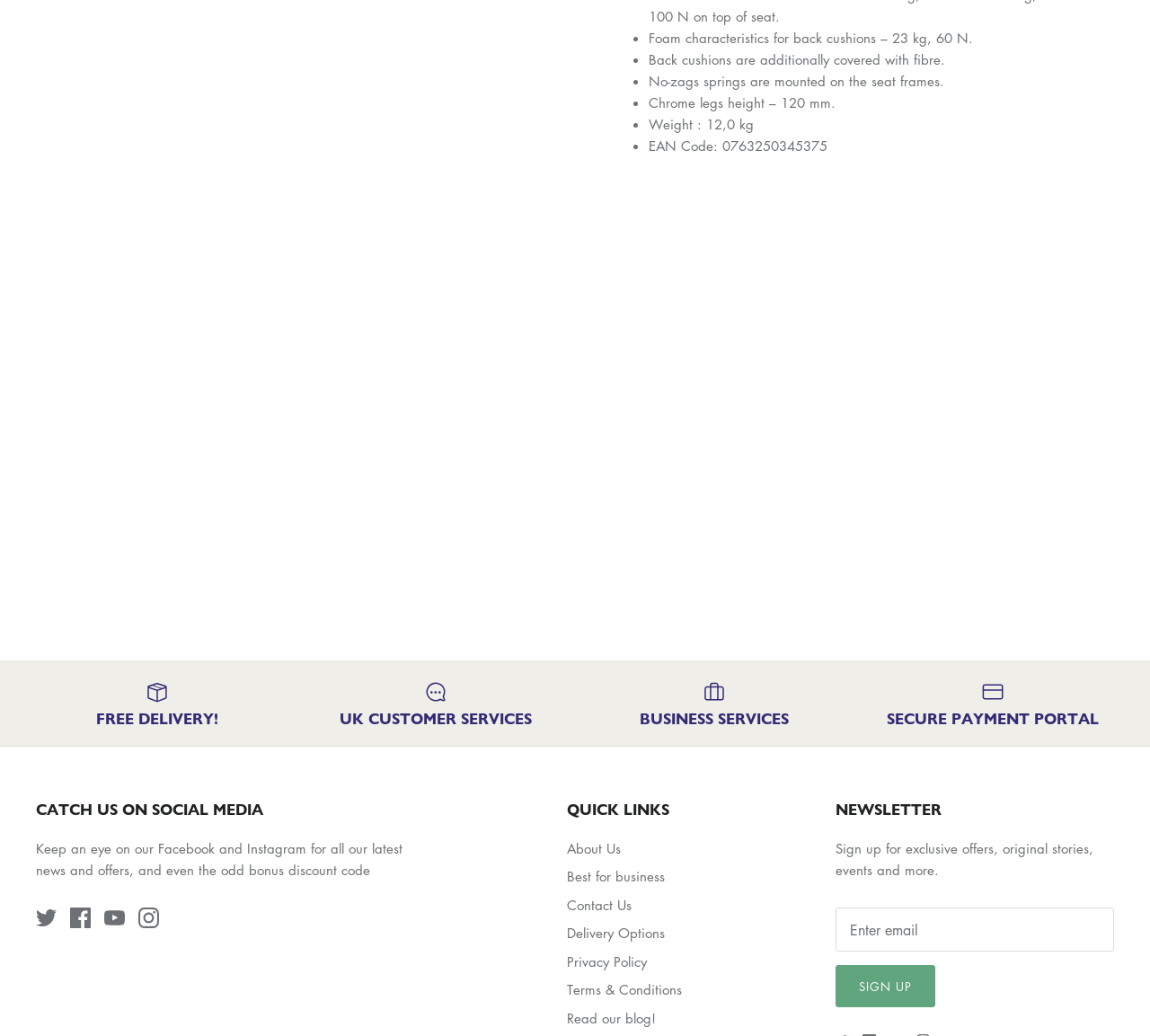Could you indicate the bounding box coordinates of the region to click in order to complete this instruction: "Follow the 'Twitter' social media link".

[0.031, 0.876, 0.049, 0.896]